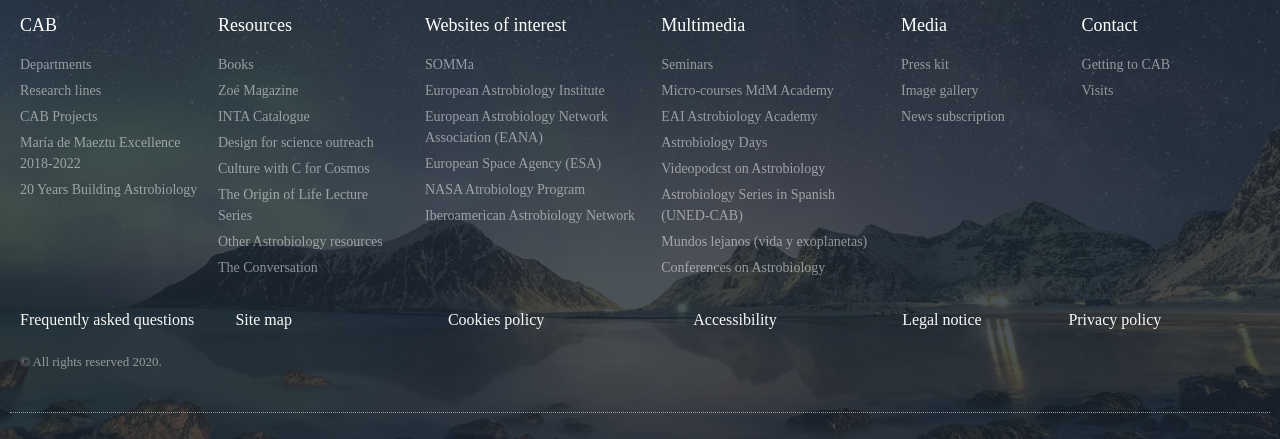Identify the bounding box coordinates for the UI element described as follows: "European Space Agency (ESA)". Ensure the coordinates are four float numbers between 0 and 1, formatted as [left, top, right, bottom].

[0.332, 0.349, 0.501, 0.397]